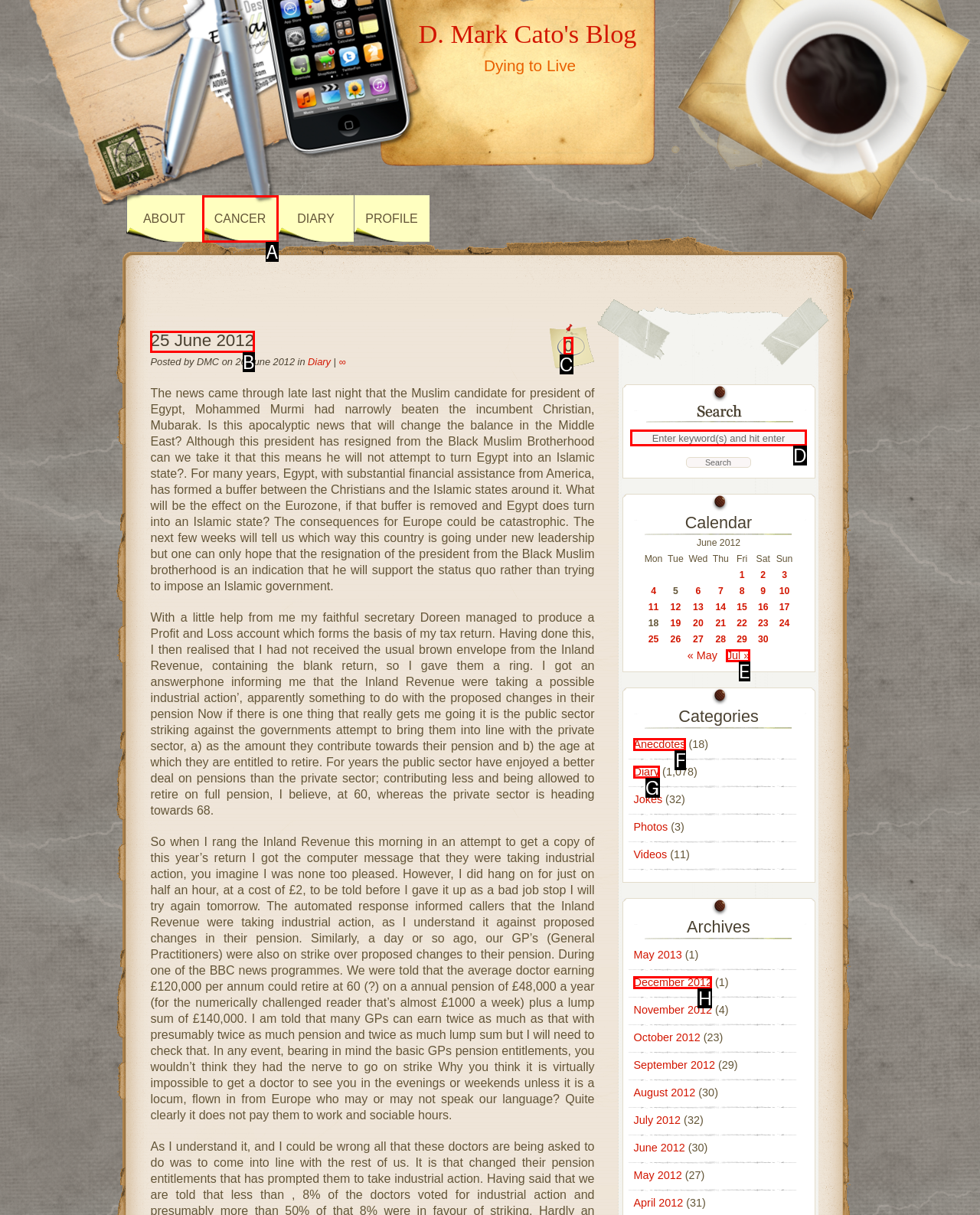Decide which UI element to click to accomplish the task: Read the book description
Respond with the corresponding option letter.

None